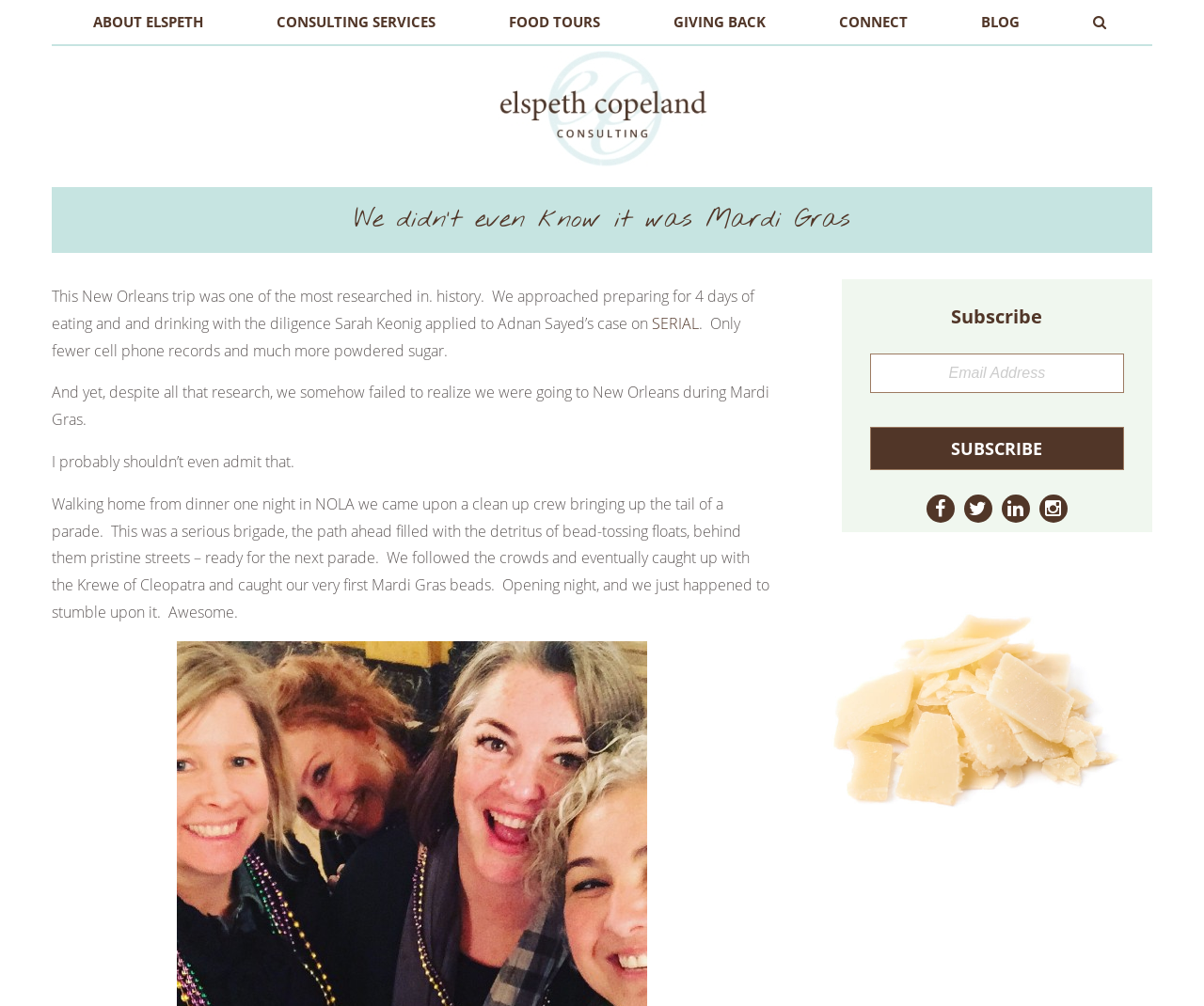Provide a single word or phrase to answer the given question: 
How many links are in the primary navigation?

7